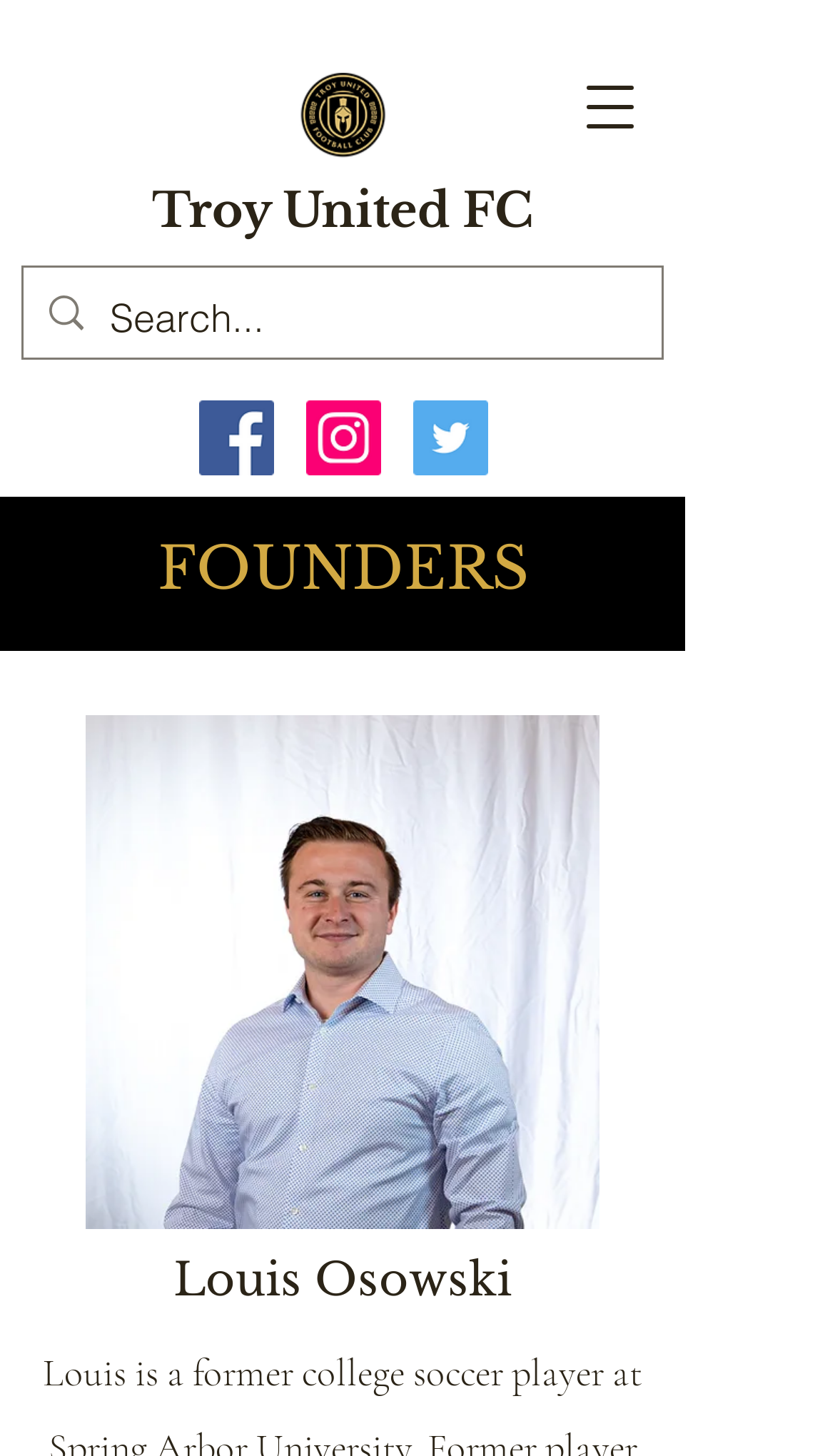What is the search box placeholder text? Using the information from the screenshot, answer with a single word or phrase.

Search...